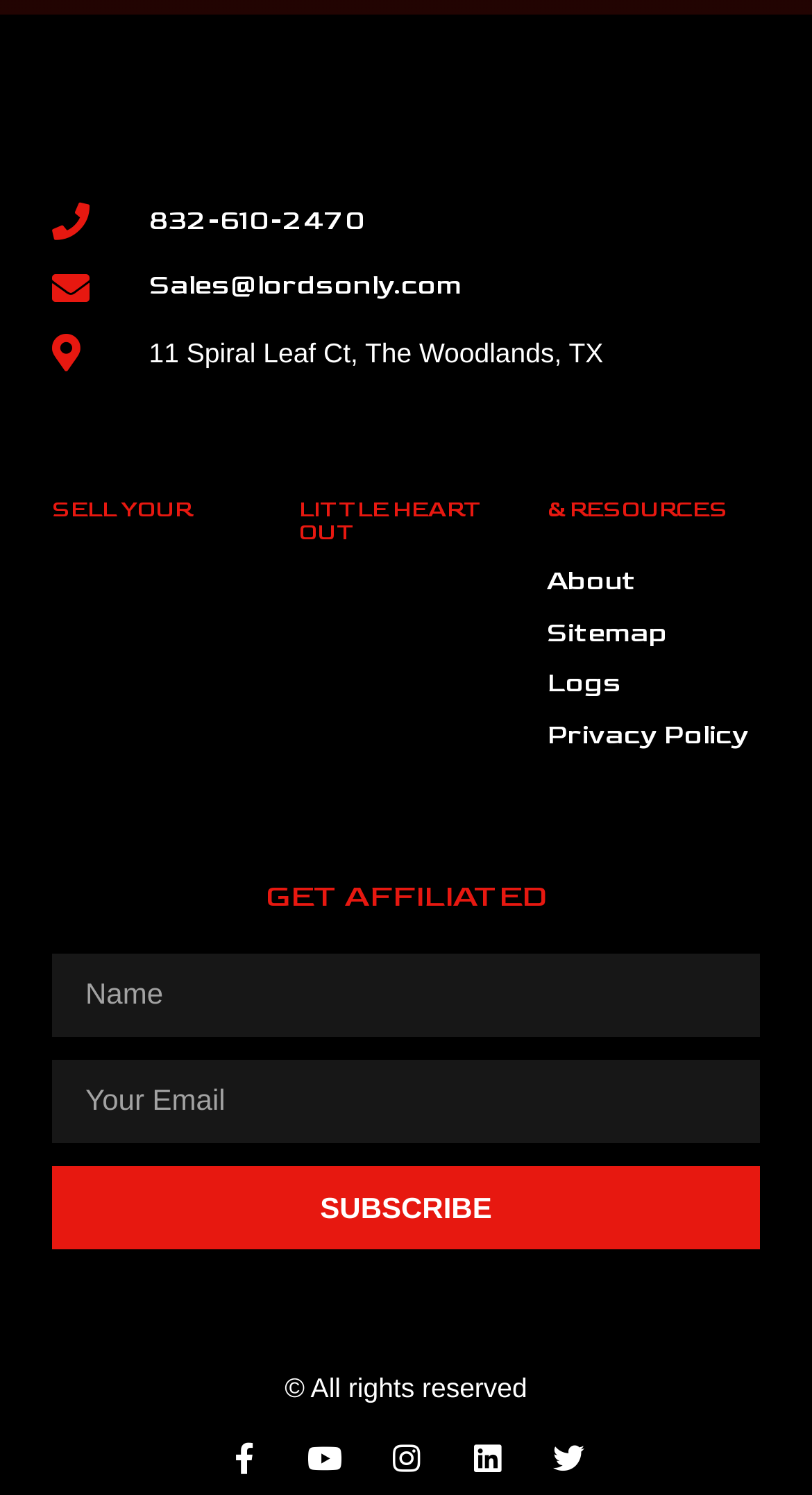Please mark the bounding box coordinates of the area that should be clicked to carry out the instruction: "Click the 'SUBSCRIBE' button".

[0.064, 0.78, 0.936, 0.836]